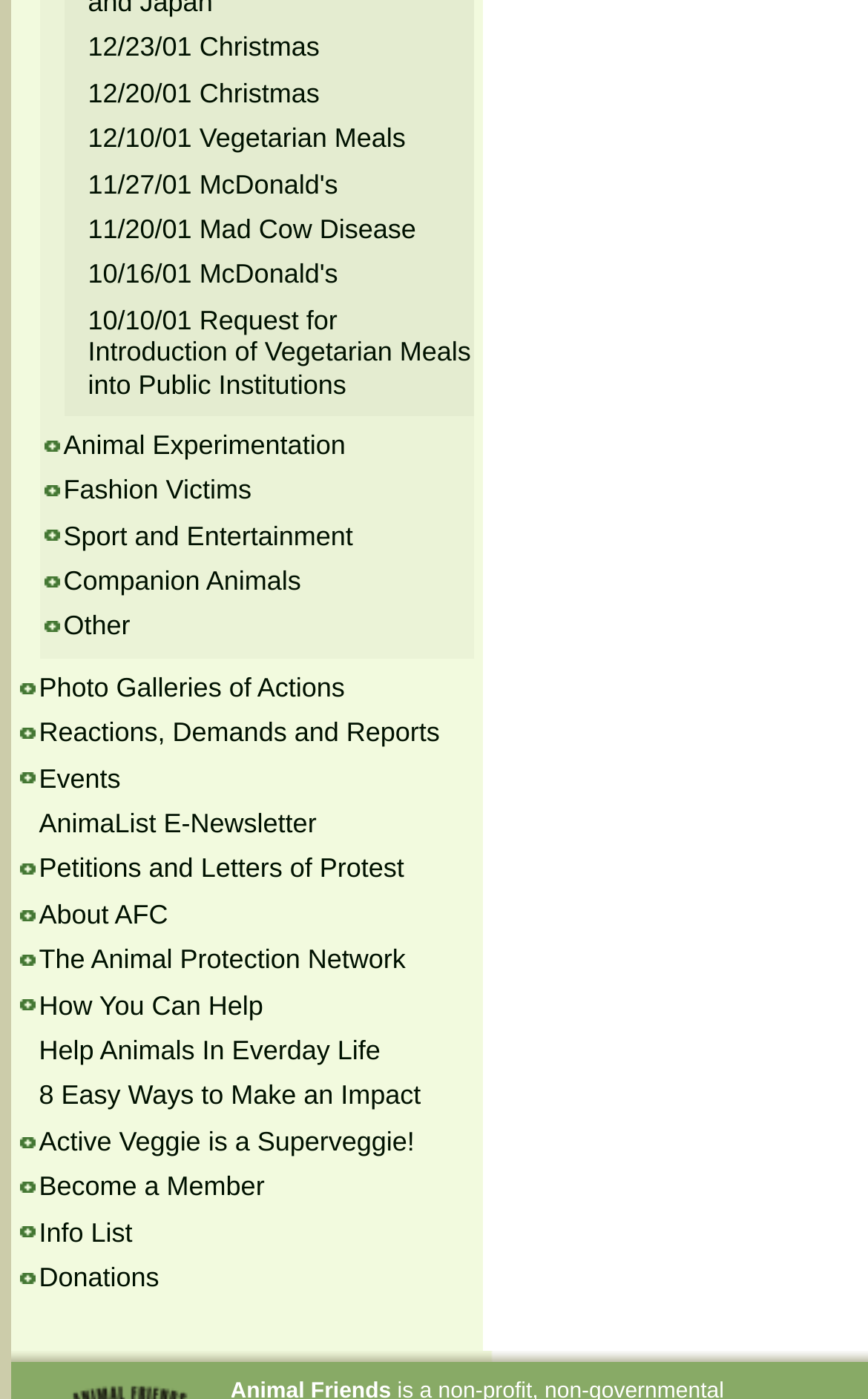Determine the bounding box coordinates for the area you should click to complete the following instruction: "View Christmas news".

[0.101, 0.023, 0.373, 0.045]